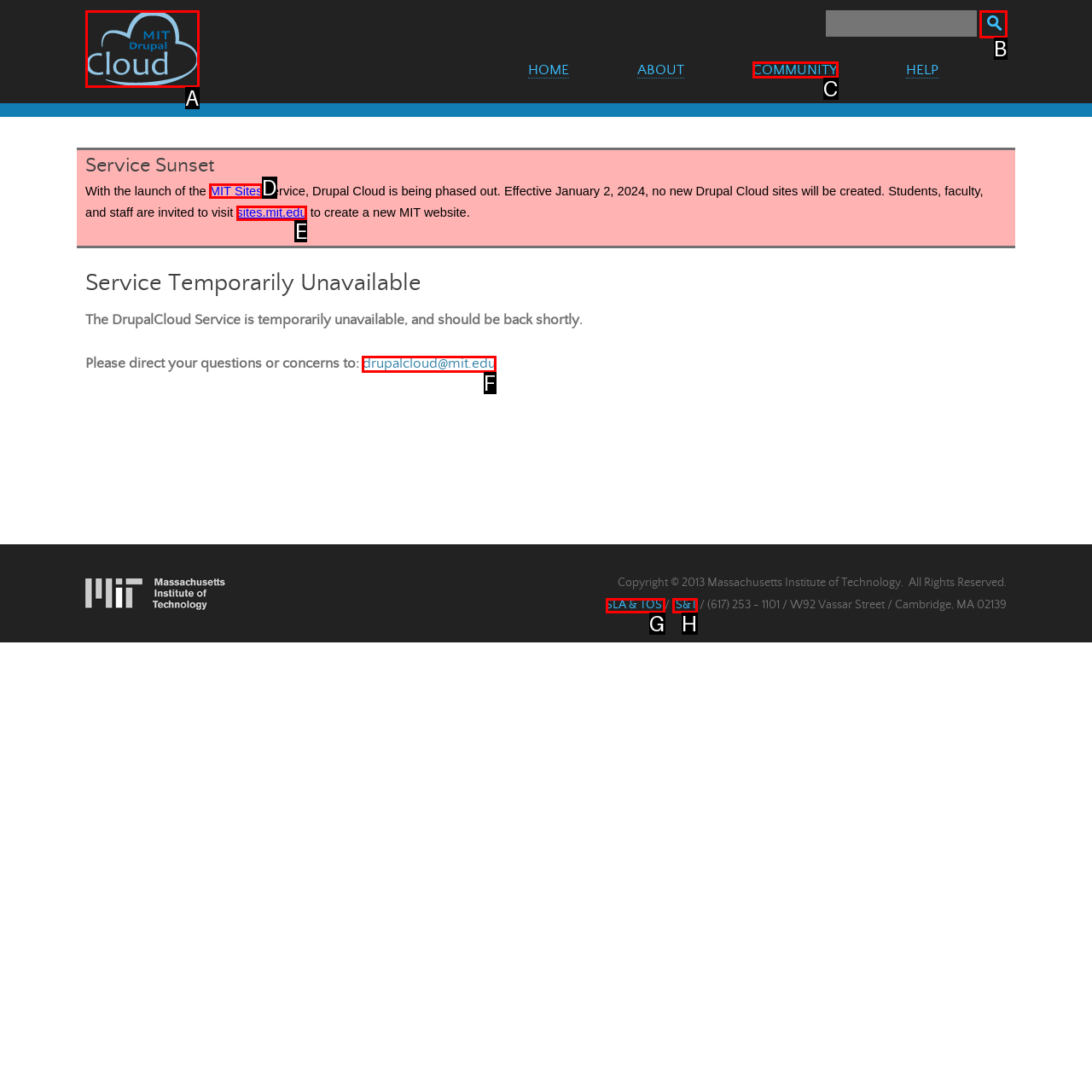Pick the right letter to click to achieve the task: Contact drupalcloud@mit.edu
Answer with the letter of the correct option directly.

F